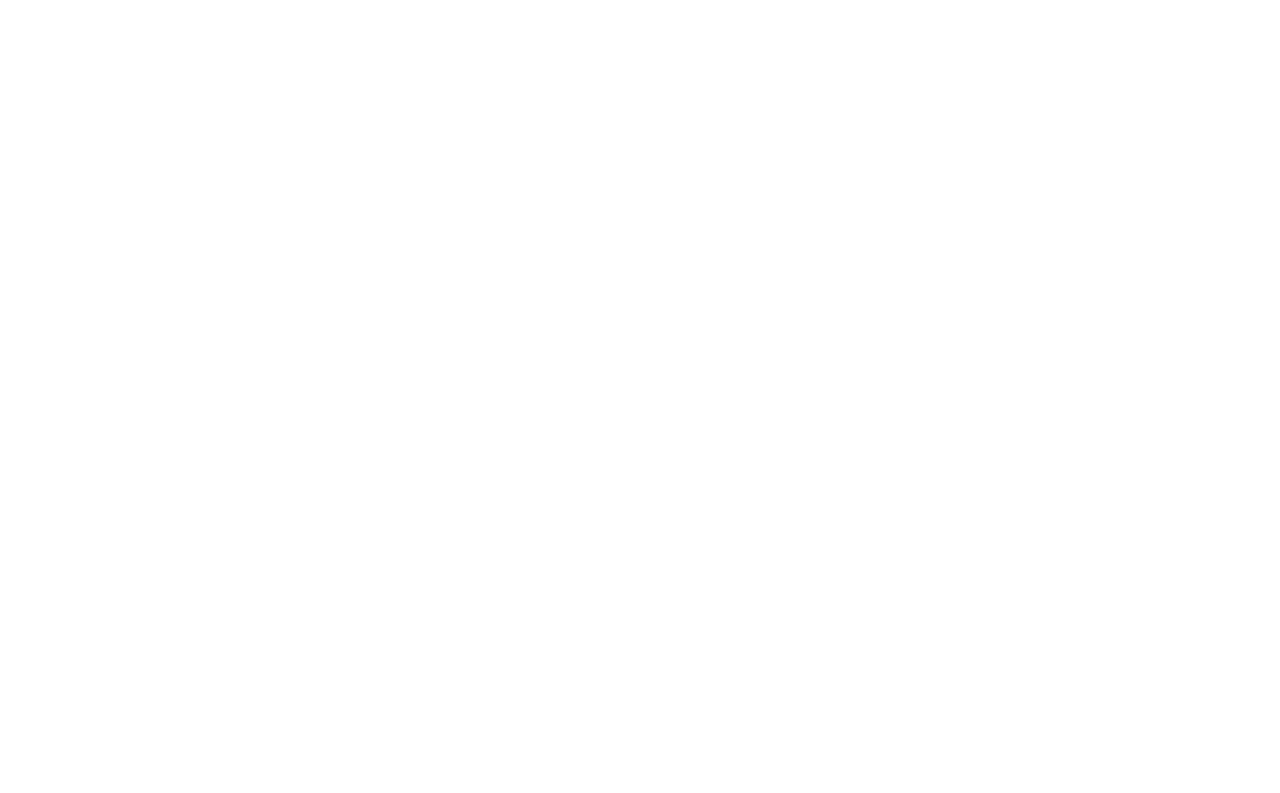What year is mentioned on the webpage? Using the information from the screenshot, answer with a single word or phrase.

2019